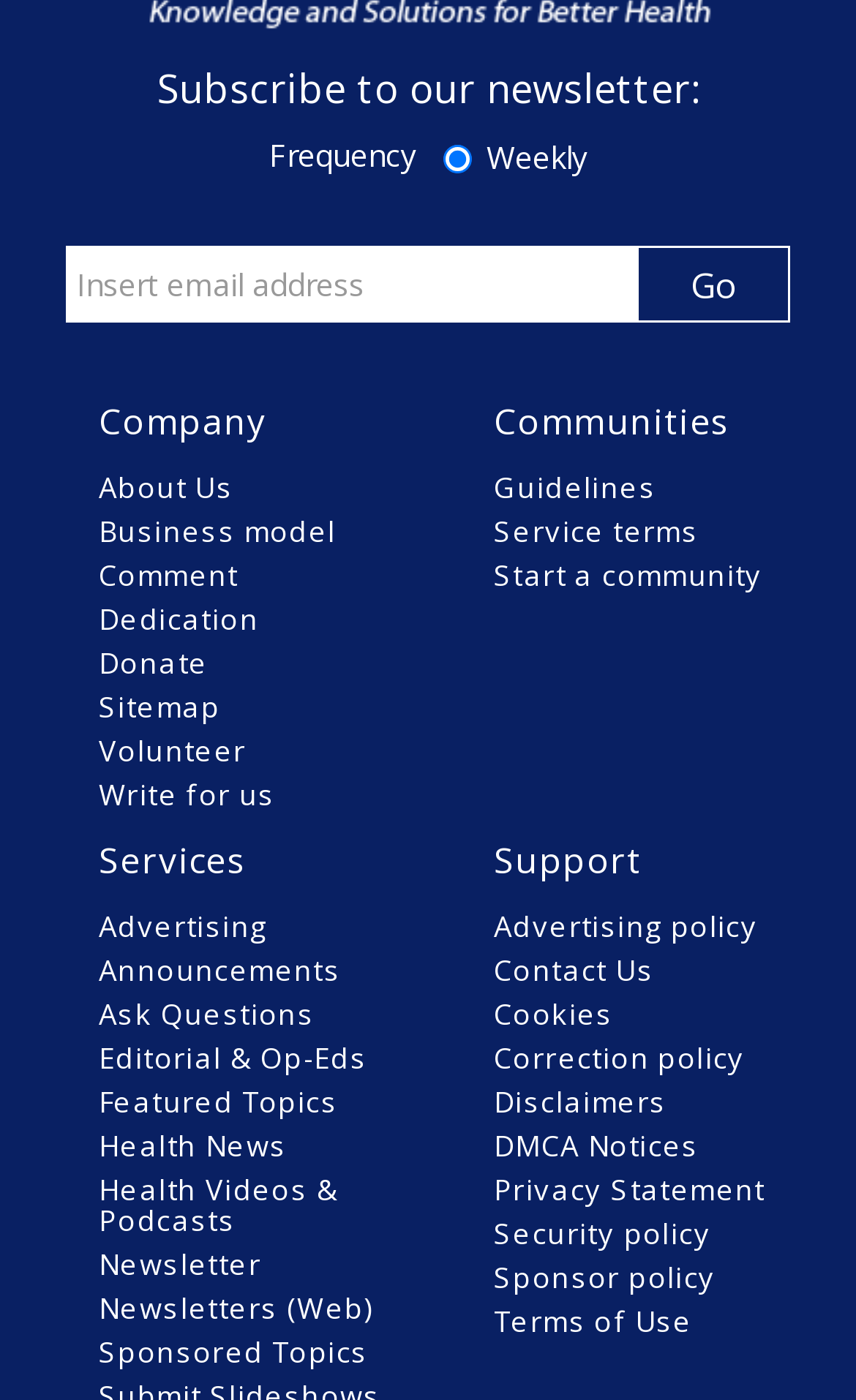Answer the question in one word or a short phrase:
What is the category of the link 'Health News'?

Services